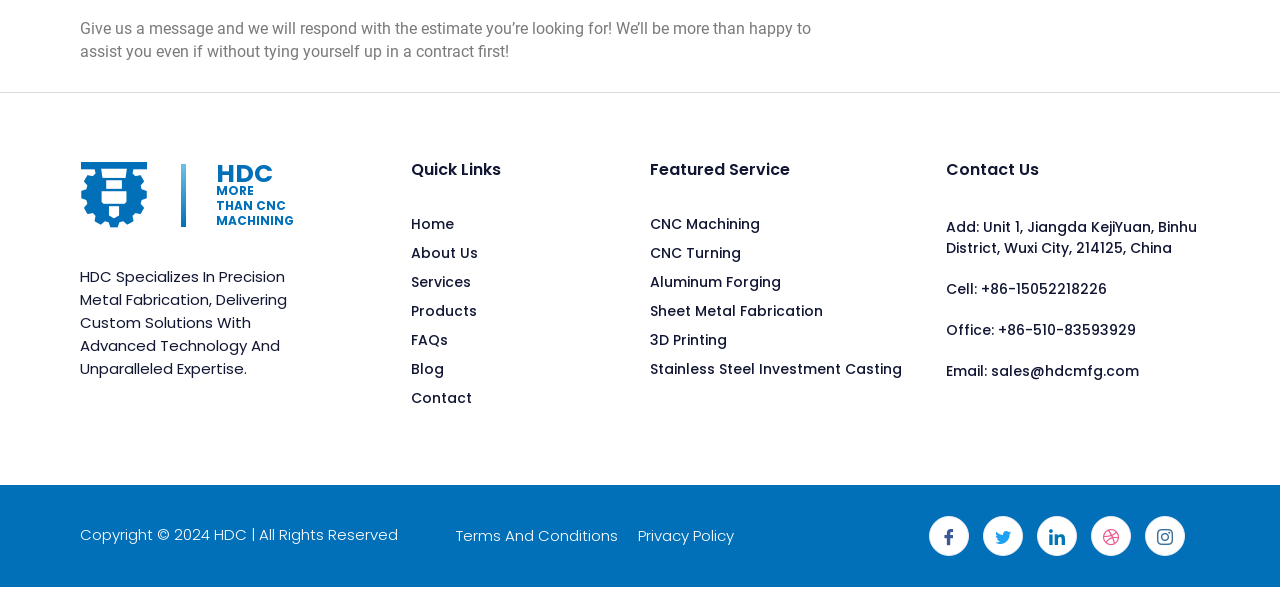Locate the UI element described as follows: "Services". Return the bounding box coordinates as four float numbers between 0 and 1 in the order [left, top, right, bottom].

[0.321, 0.454, 0.368, 0.501]